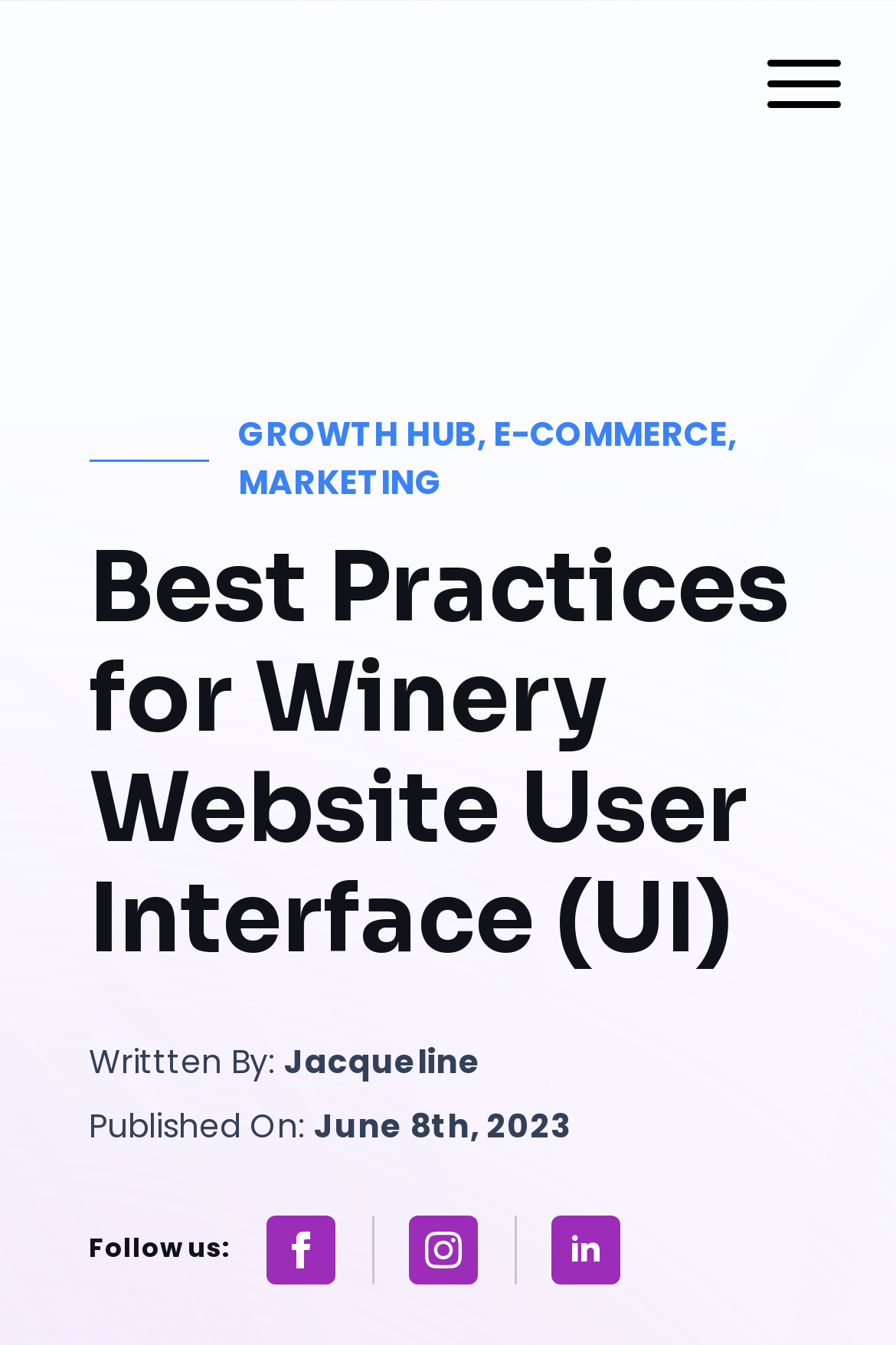Carefully observe the image and respond to the question with a detailed answer:
How many social media links are there?

I counted the number of links with images below the 'Follow us:' text. There are three links with images, which I assume are social media links.